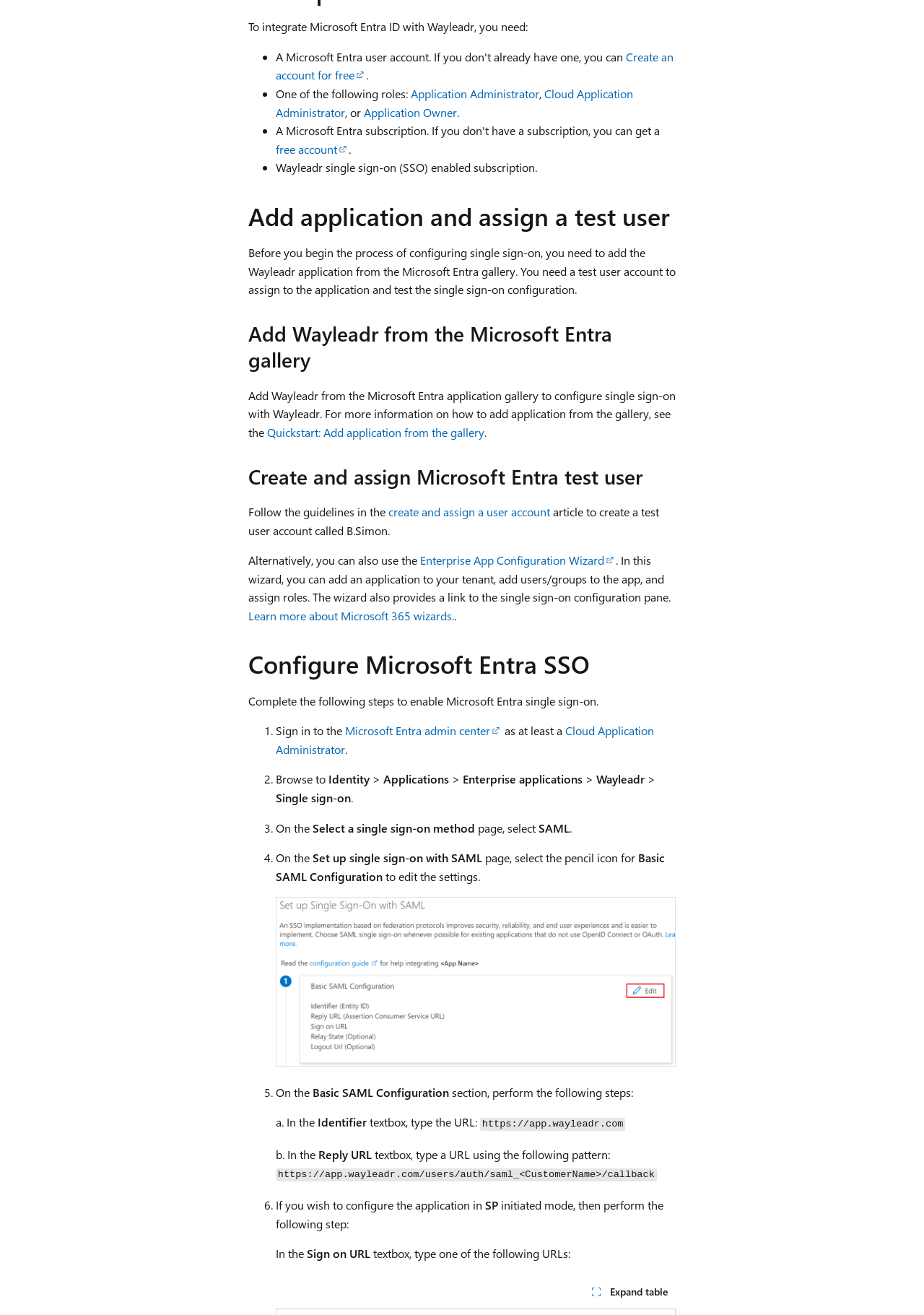Locate the bounding box coordinates of the area that needs to be clicked to fulfill the following instruction: "View the 'Generic Amoxicillin Without A Prescription' article". The coordinates should be in the format of four float numbers between 0 and 1, namely [left, top, right, bottom].

None